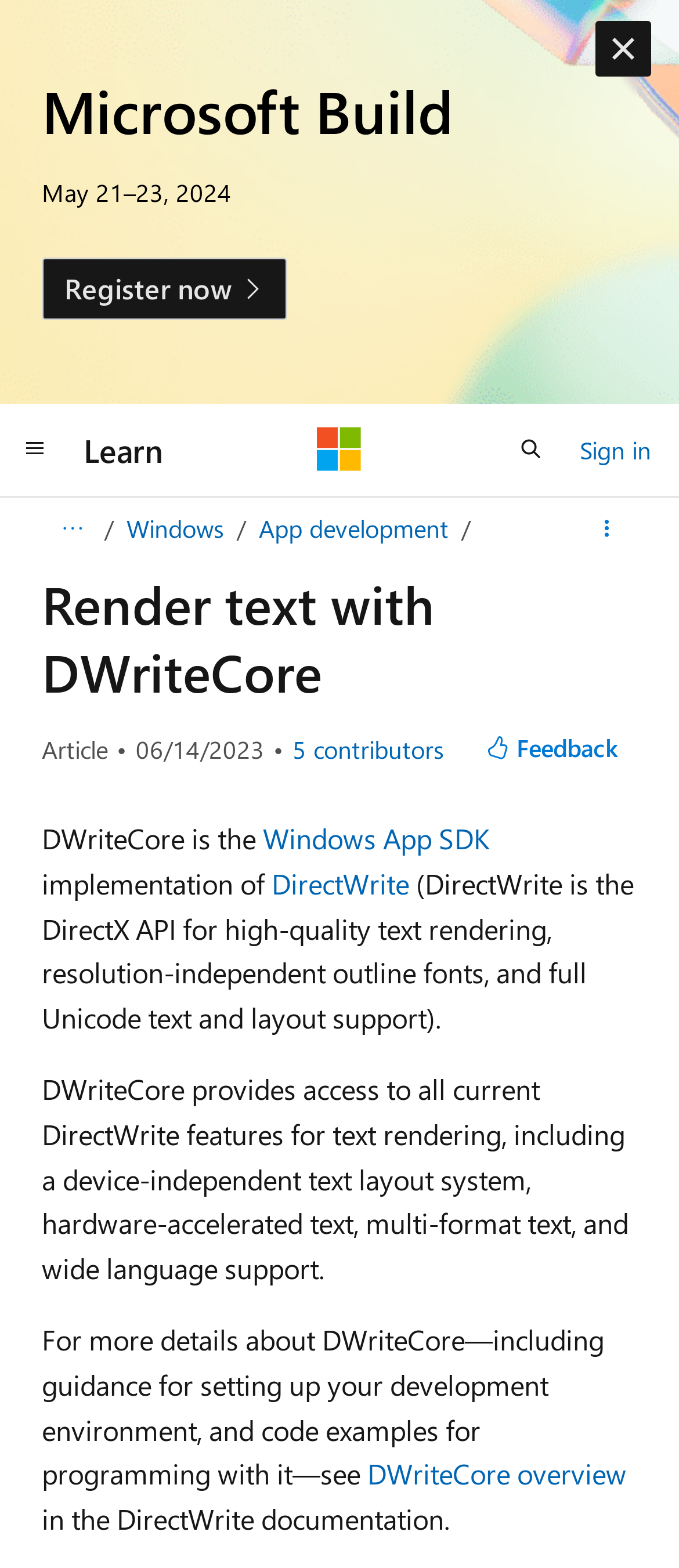Locate the bounding box of the UI element based on this description: "App development". Provide four float numbers between 0 and 1 as [left, top, right, bottom].

[0.381, 0.326, 0.661, 0.347]